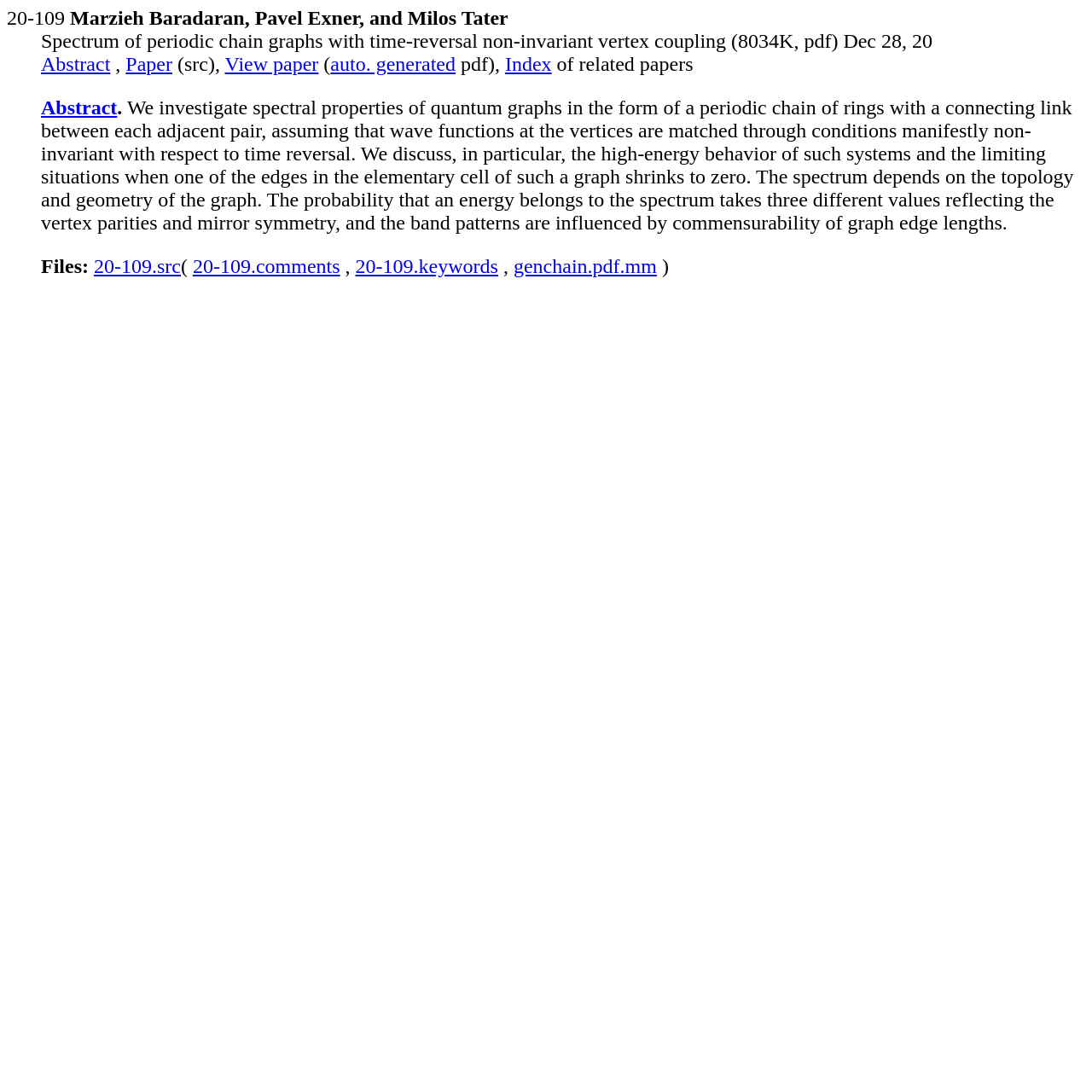Find the bounding box coordinates for the area you need to click to carry out the instruction: "View related papers". The coordinates should be four float numbers between 0 and 1, indicated as [left, top, right, bottom].

[0.462, 0.048, 0.505, 0.069]